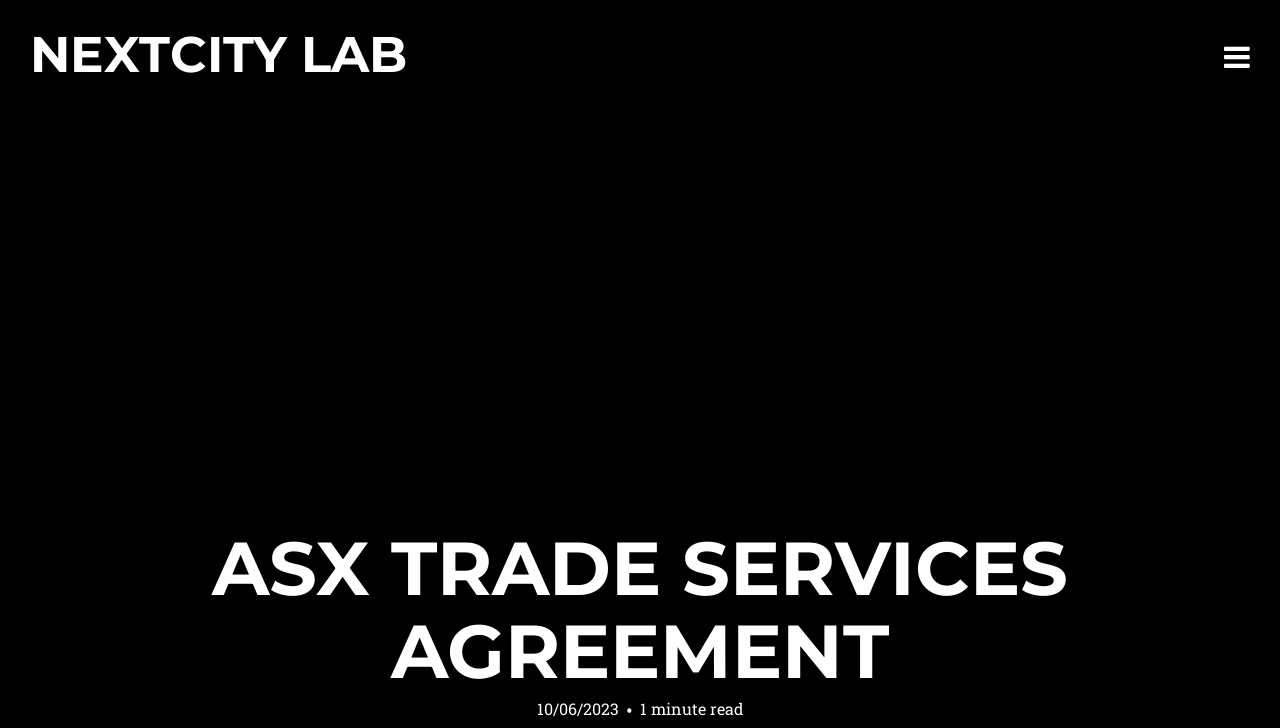What is the name of the organization associated with the ASX Trade Services Agreement?
Offer a detailed and exhaustive answer to the question.

I found the organization name by looking at the heading element with the text 'NEXTCITY LAB' which is located at the top of the webpage.